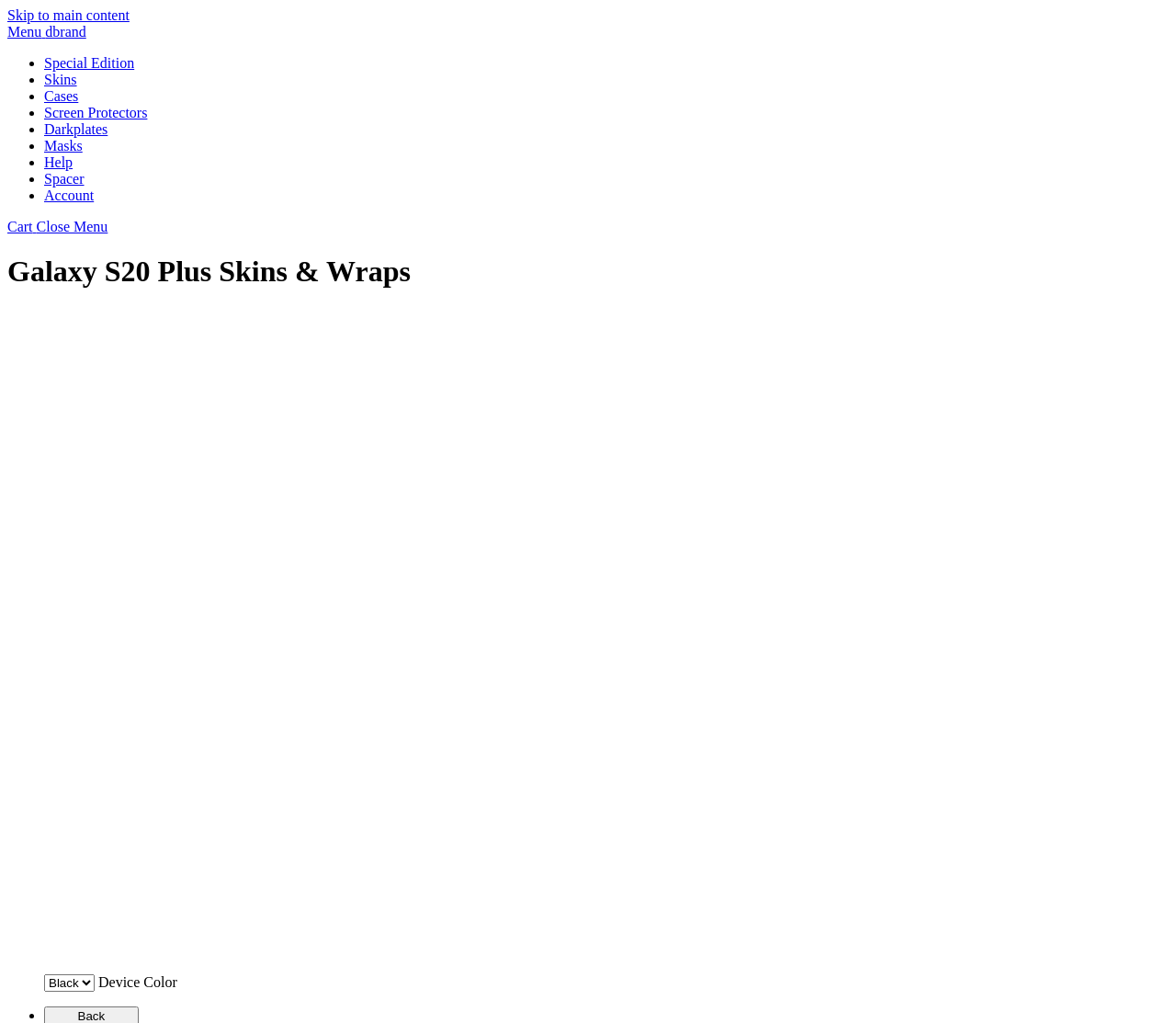Identify and provide the main heading of the webpage.

Galaxy S20 Plus Skins & Wraps